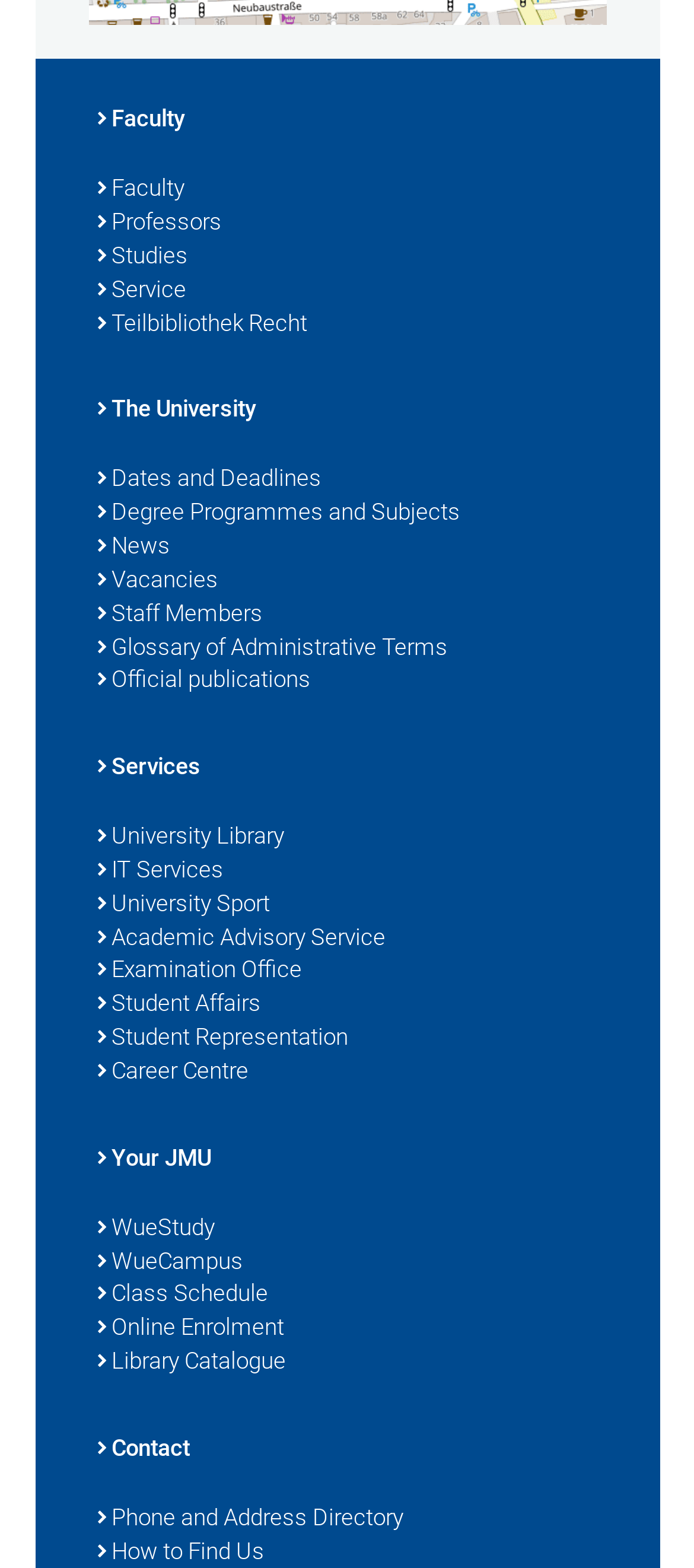Identify the bounding box coordinates of the part that should be clicked to carry out this instruction: "Click on Faculty".

[0.14, 0.066, 0.86, 0.088]